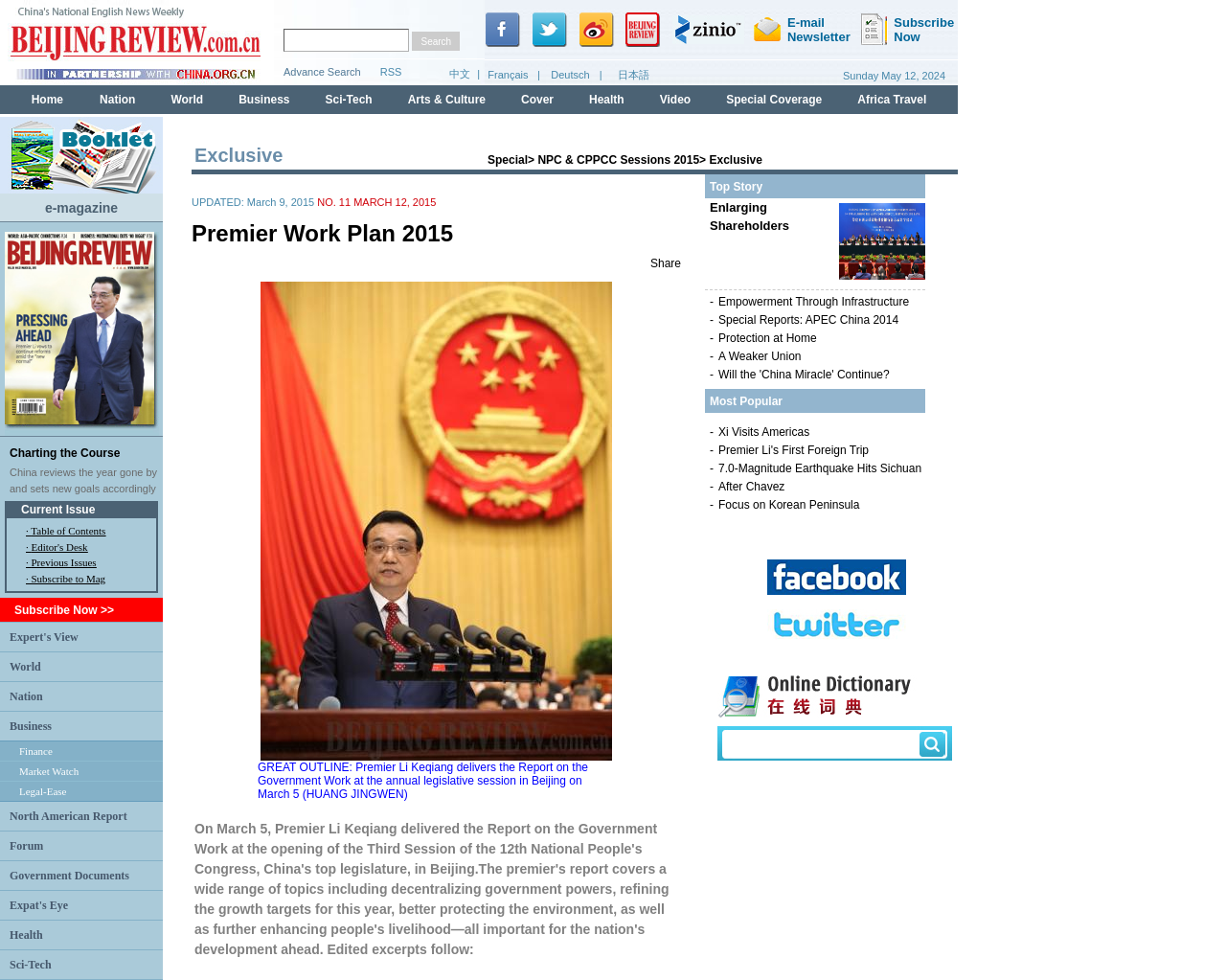Please determine the bounding box of the UI element that matches this description: Forum. The coordinates should be given as (top-left x, top-left y, bottom-right x, bottom-right y), with all values between 0 and 1.

[0.008, 0.856, 0.035, 0.87]